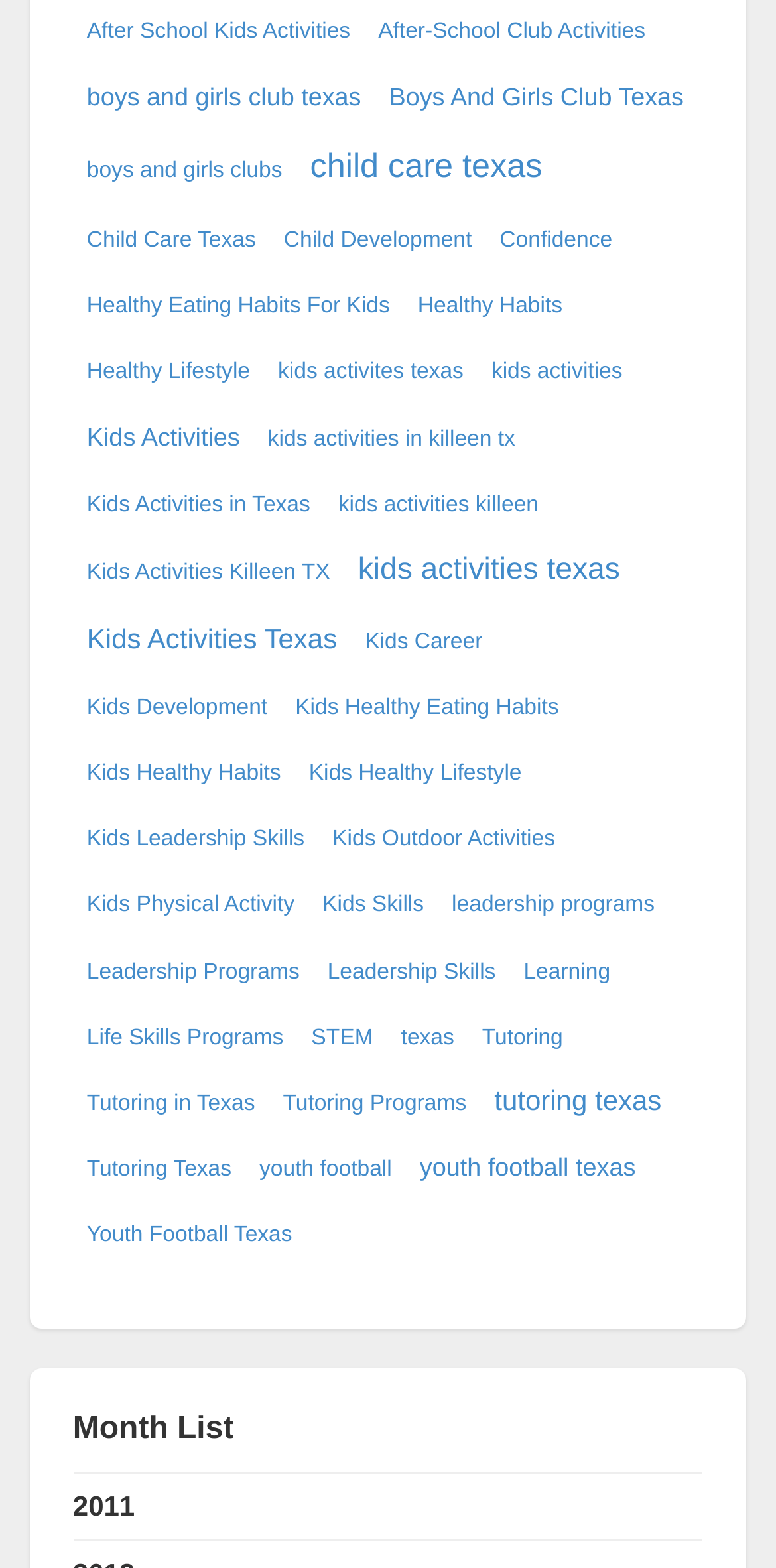Determine the bounding box coordinates of the section to be clicked to follow the instruction: "Explore 'Leadership Programs'". The coordinates should be given as four float numbers between 0 and 1, formatted as [left, top, right, bottom].

[0.104, 0.608, 0.394, 0.631]